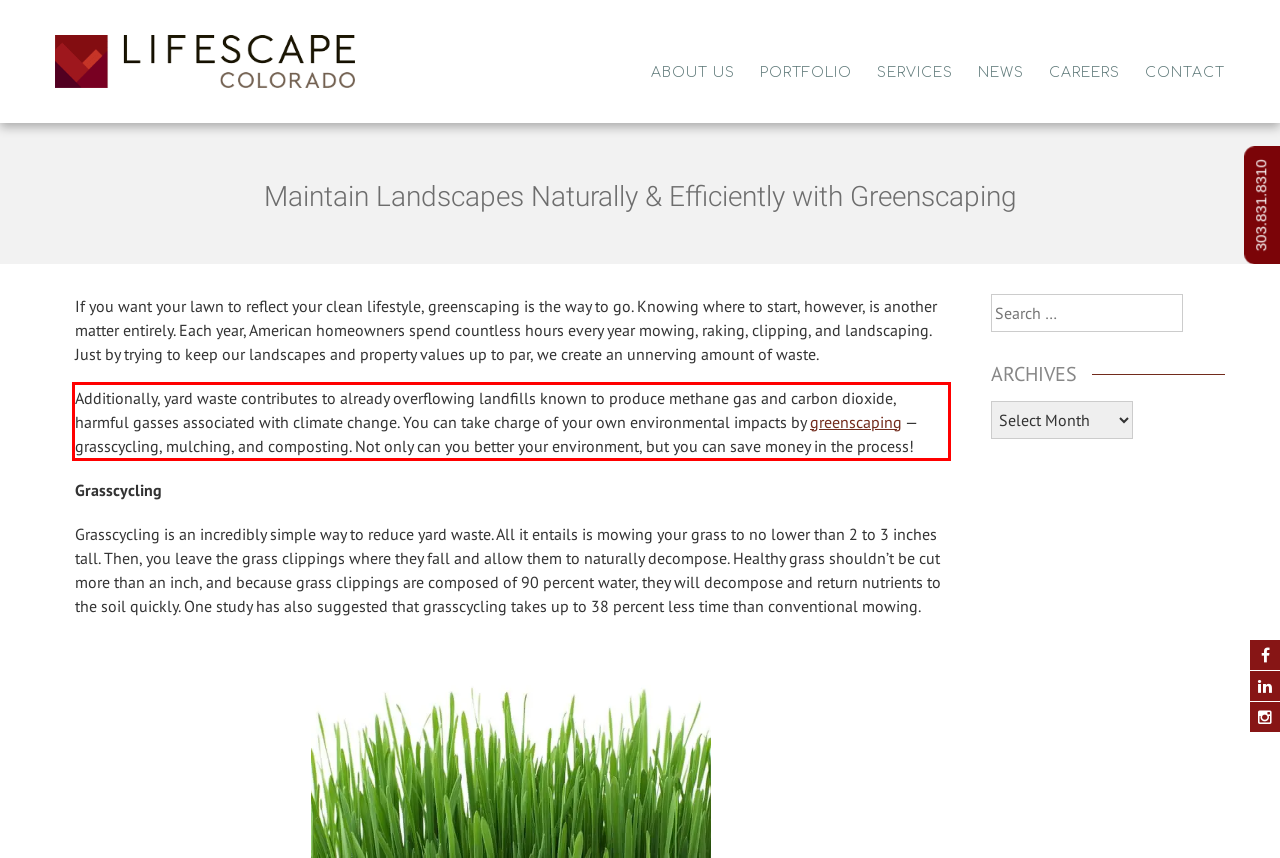Examine the webpage screenshot and use OCR to recognize and output the text within the red bounding box.

Additionally, yard waste contributes to already overflowing landfills known to produce methane gas and carbon dioxide, harmful gasses associated with climate change. You can take charge of your own environmental impacts by greenscaping — grasscycling, mulching, and composting. Not only can you better your environment, but you can save money in the process!